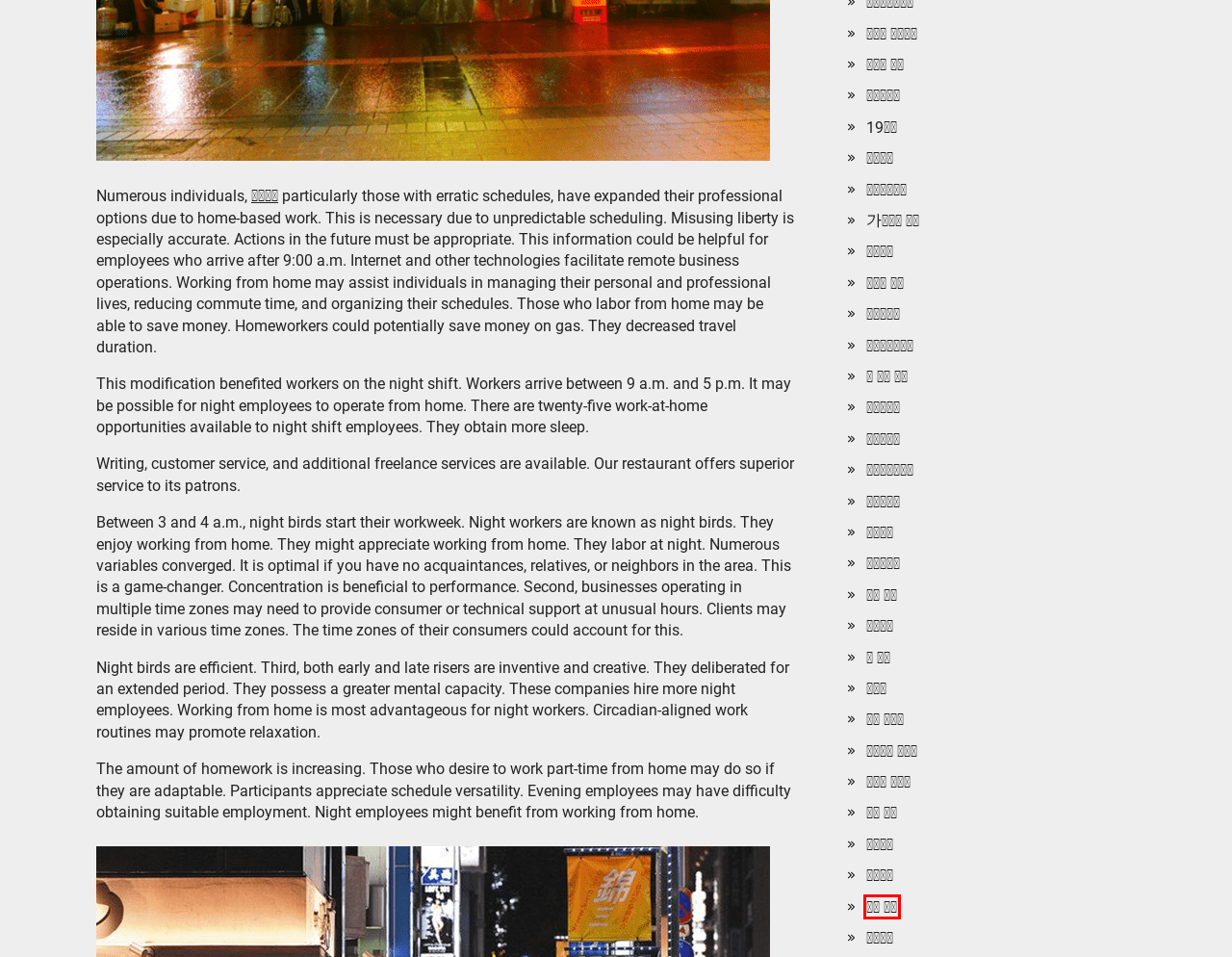Analyze the screenshot of a webpage that features a red rectangle bounding box. Pick the webpage description that best matches the new webpage you would see after clicking on the element within the red bounding box. Here are the candidates:
A. 밤알바 커뮤니티 - health medicine articles
B. 밤알바구직 - health medicine articles
C. 싱가포르 밤알바 - health medicine articles
D. 악녀 알바 - health medicine articles
E. 고소득 알바 - health medicine articles
F. 여우 알바 - health medicine articles
G. 야간알바 - health medicine articles
H. 여자 알바 - health medicine articles

H